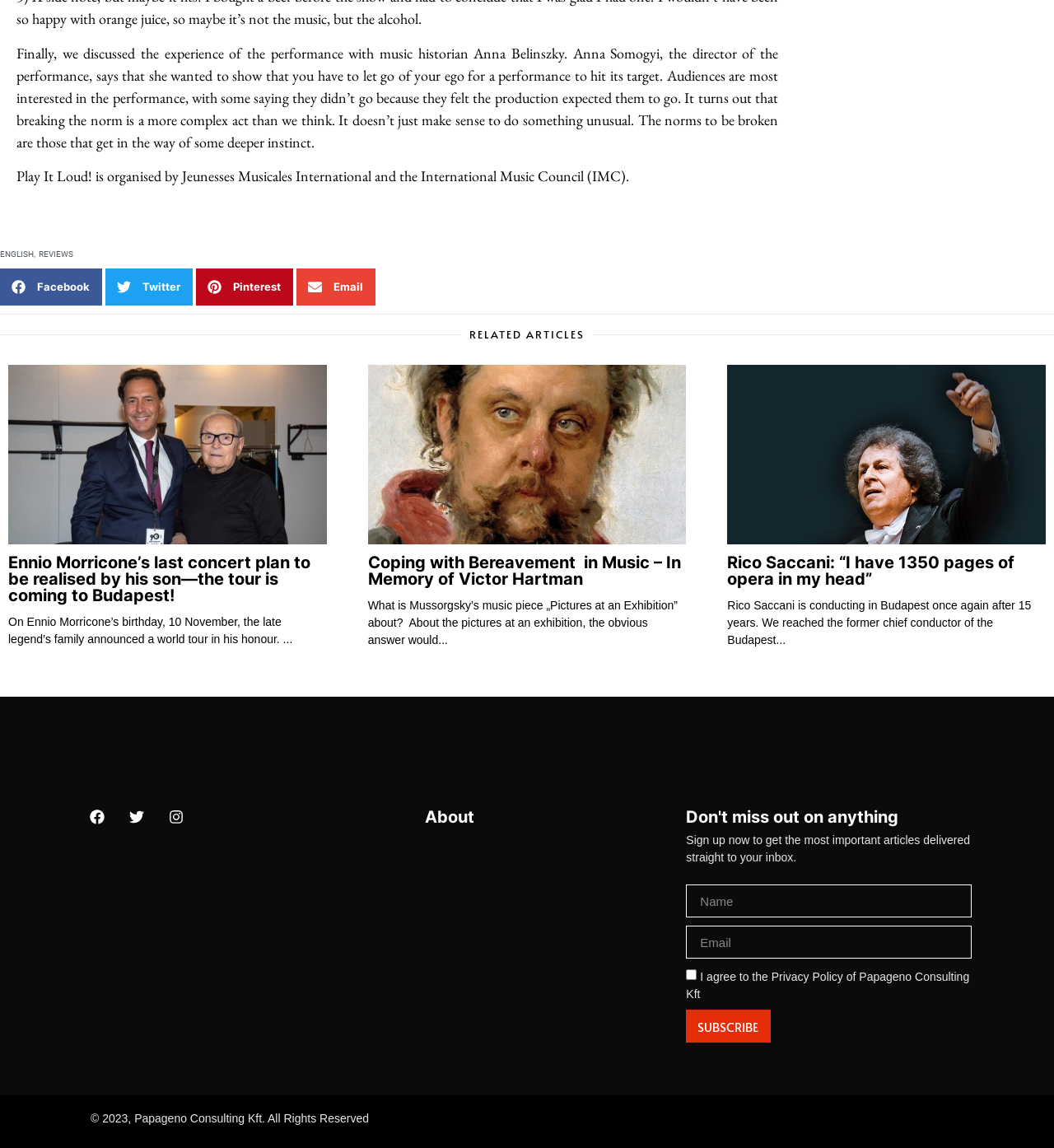Determine the bounding box of the UI component based on this description: "parent_node: Name name="form_fields[field_16eaa13]" placeholder="Name"". The bounding box coordinates should be four float values between 0 and 1, i.e., [left, top, right, bottom].

[0.651, 0.771, 0.922, 0.799]